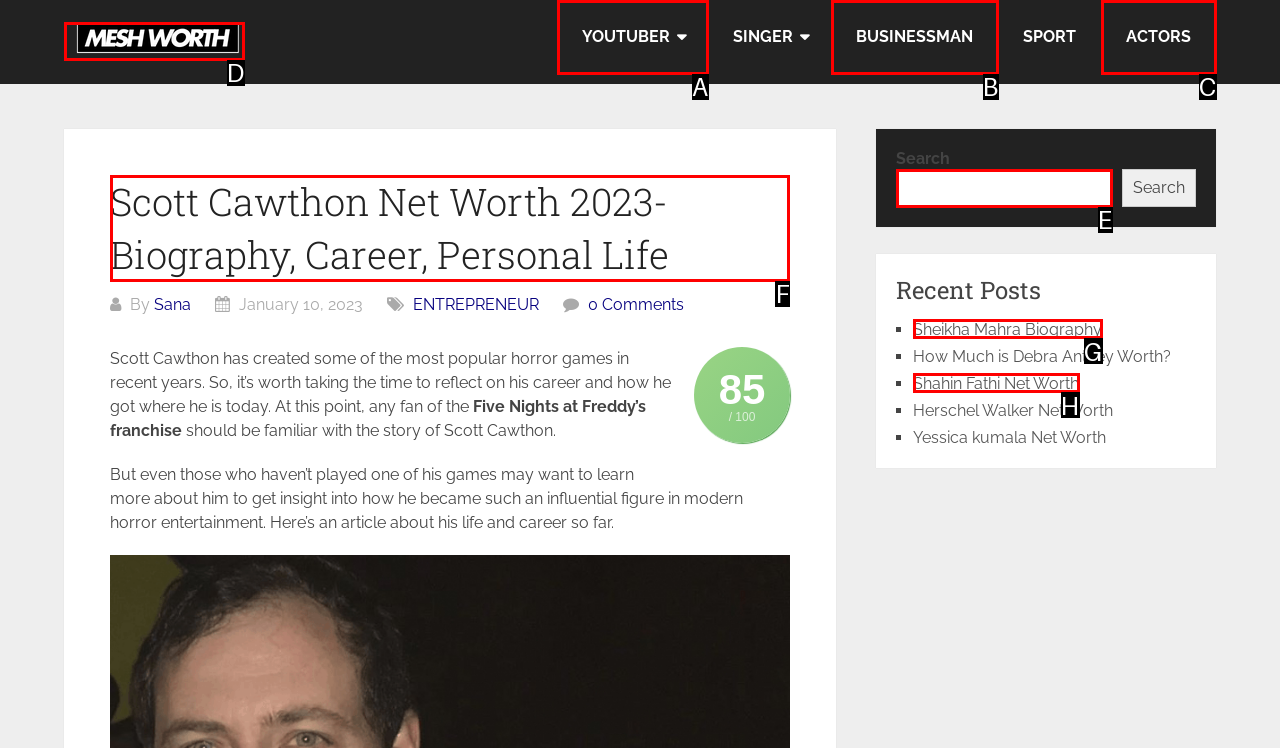Which UI element's letter should be clicked to achieve the task: Read about Scott Cawthon's net worth
Provide the letter of the correct choice directly.

F